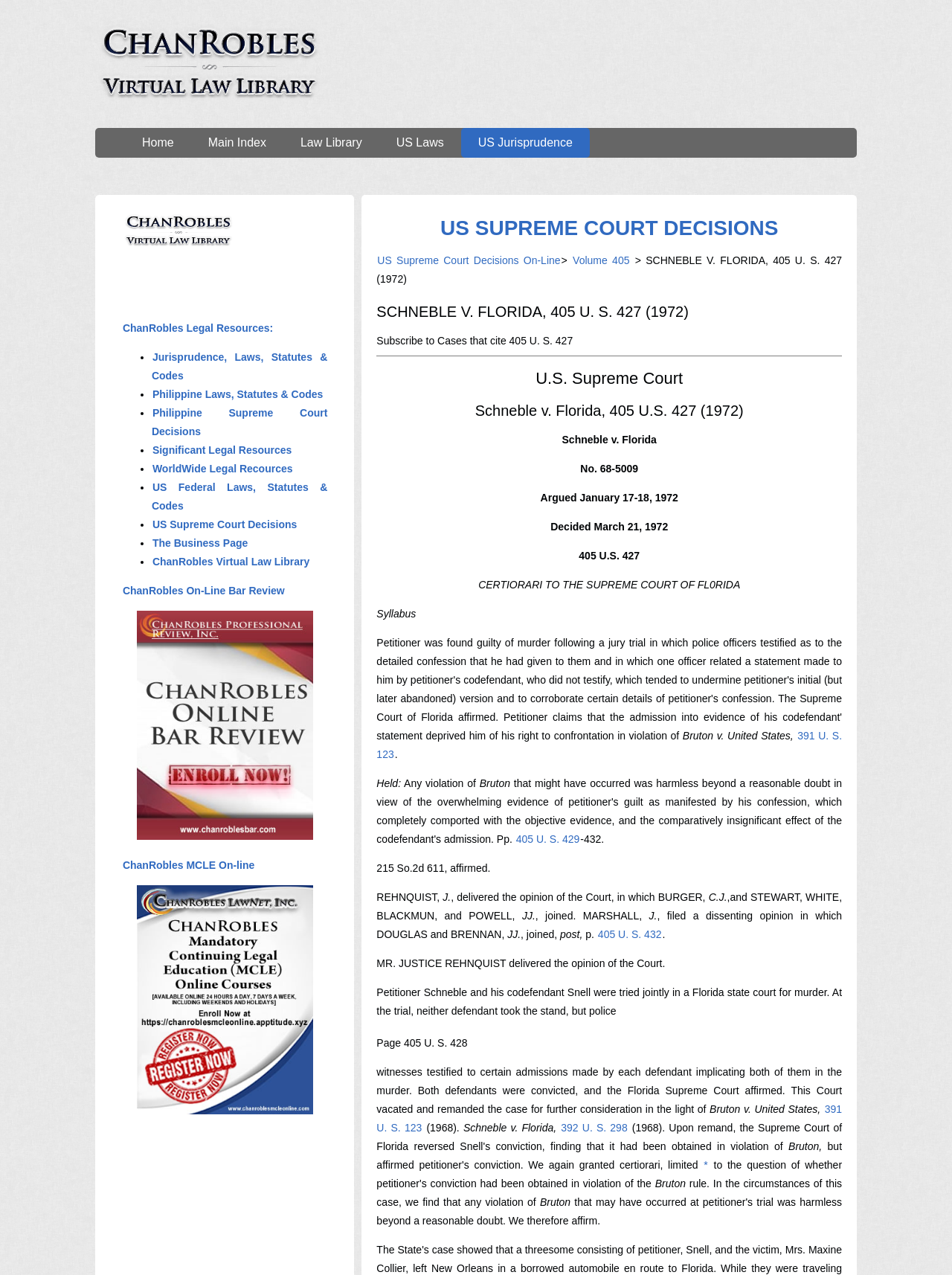Identify the bounding box coordinates for the region of the element that should be clicked to carry out the instruction: "Subscribe to cases that cite 405 U. S. 427". The bounding box coordinates should be four float numbers between 0 and 1, i.e., [left, top, right, bottom].

[0.396, 0.262, 0.602, 0.272]